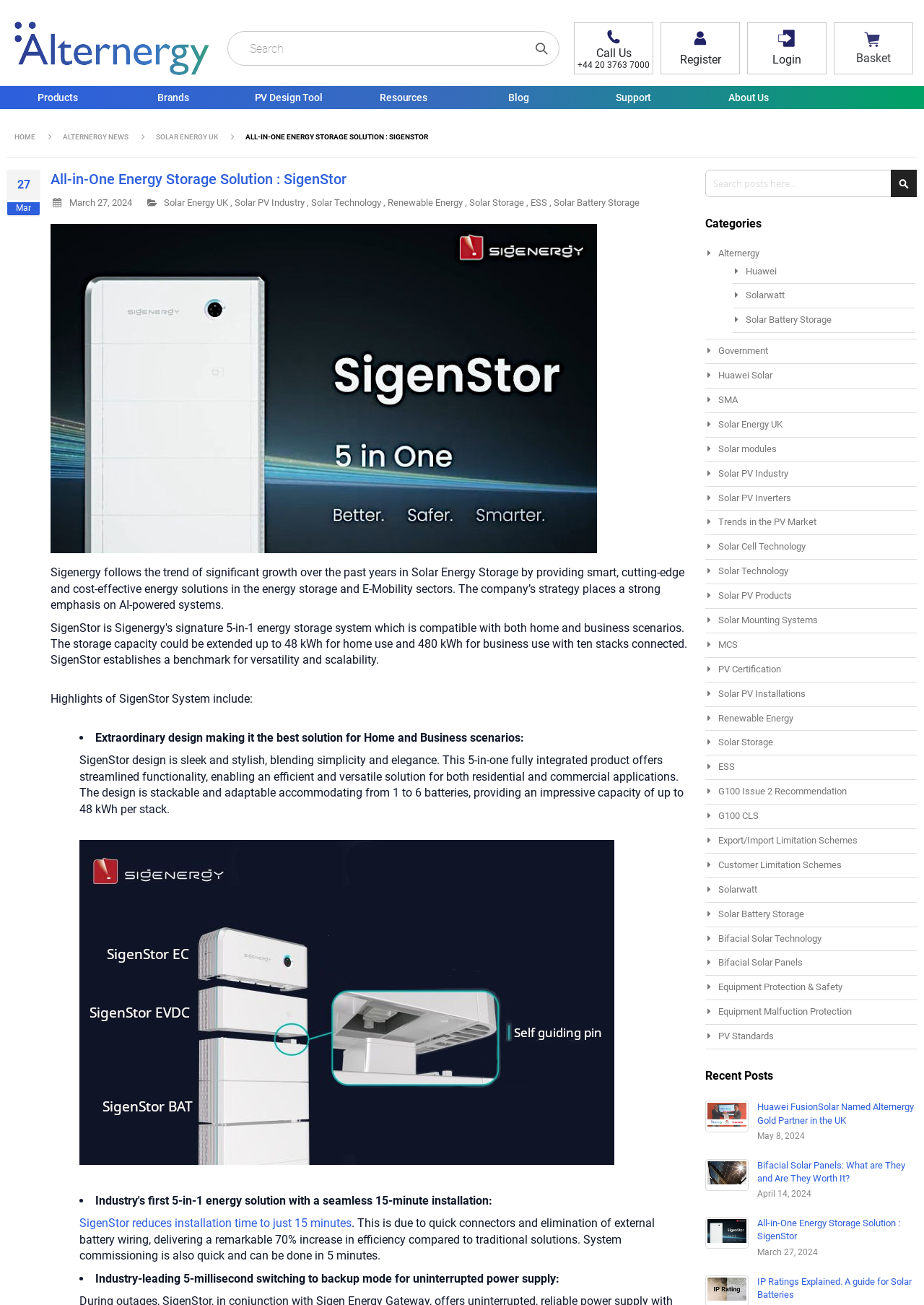Determine the bounding box coordinates of the clickable region to carry out the instruction: "Call us".

[0.625, 0.018, 0.703, 0.054]